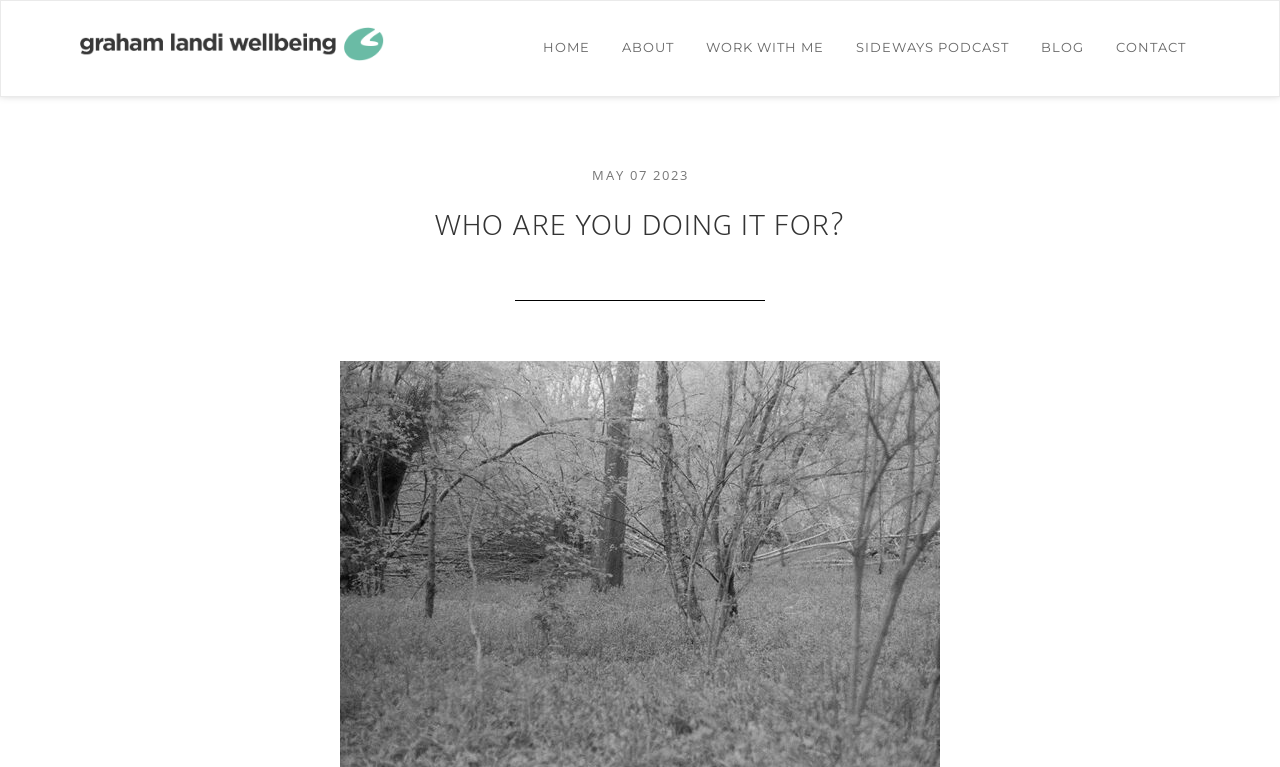What is the date displayed on the webpage?
We need a detailed and meticulous answer to the question.

I found the date by looking at the time element within the header element, which contains the static text 'MAY 07 2023'.